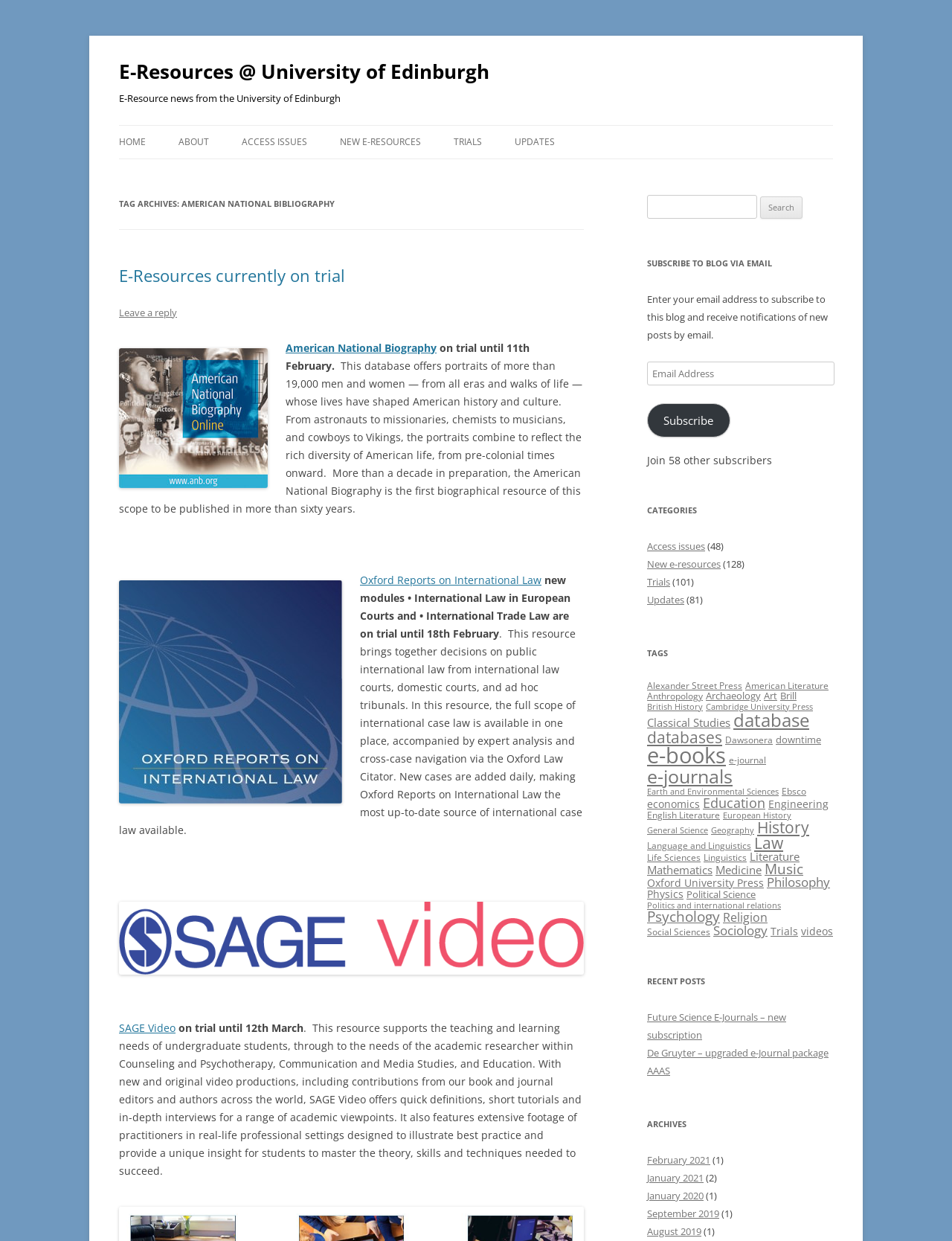How many subscribers are there to this blog?
Based on the image, give a concise answer in the form of a single word or short phrase.

58